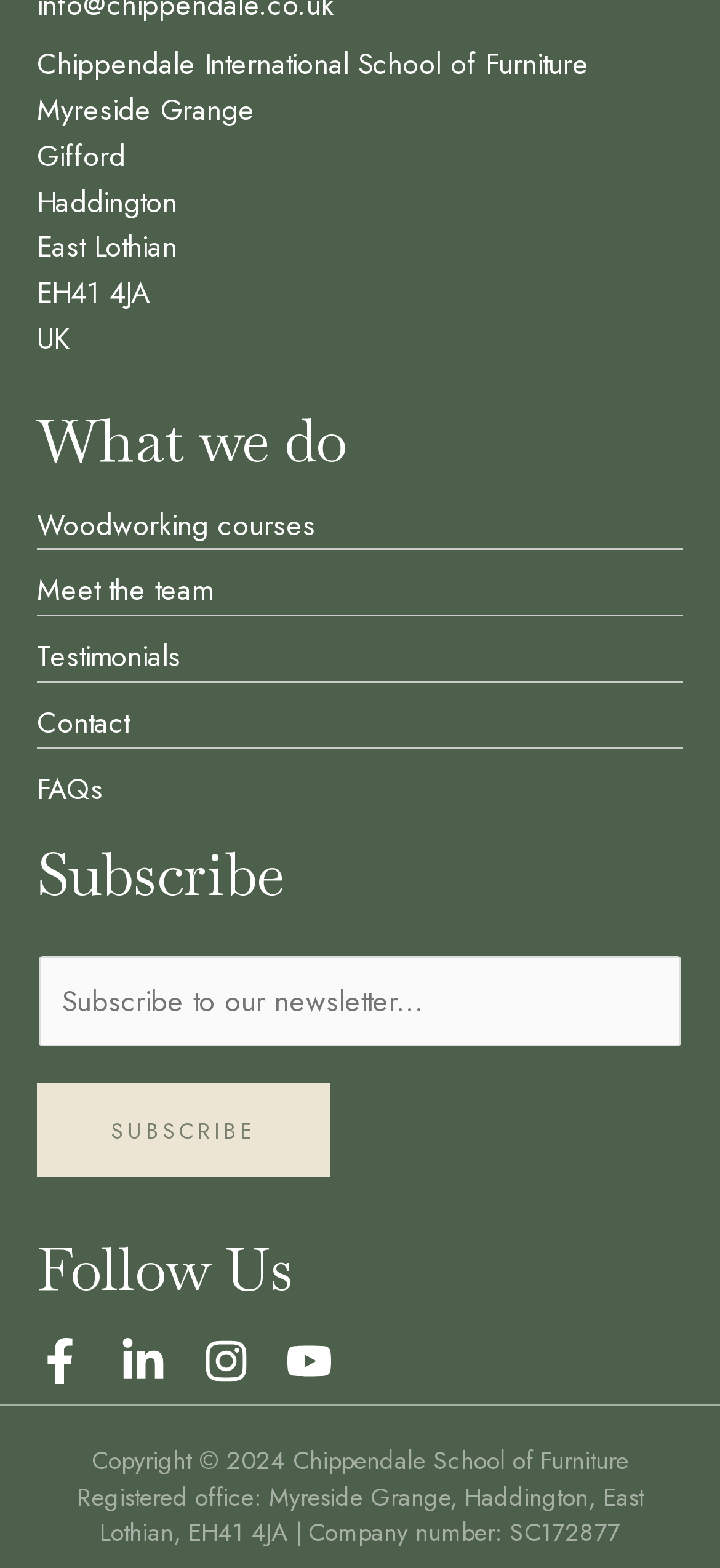Using the provided description: "name="wpforms[fields][1]" placeholder="Subscribe to our newsletter..."", find the bounding box coordinates of the corresponding UI element. The output should be four float numbers between 0 and 1, in the format [left, top, right, bottom].

[0.054, 0.61, 0.946, 0.667]